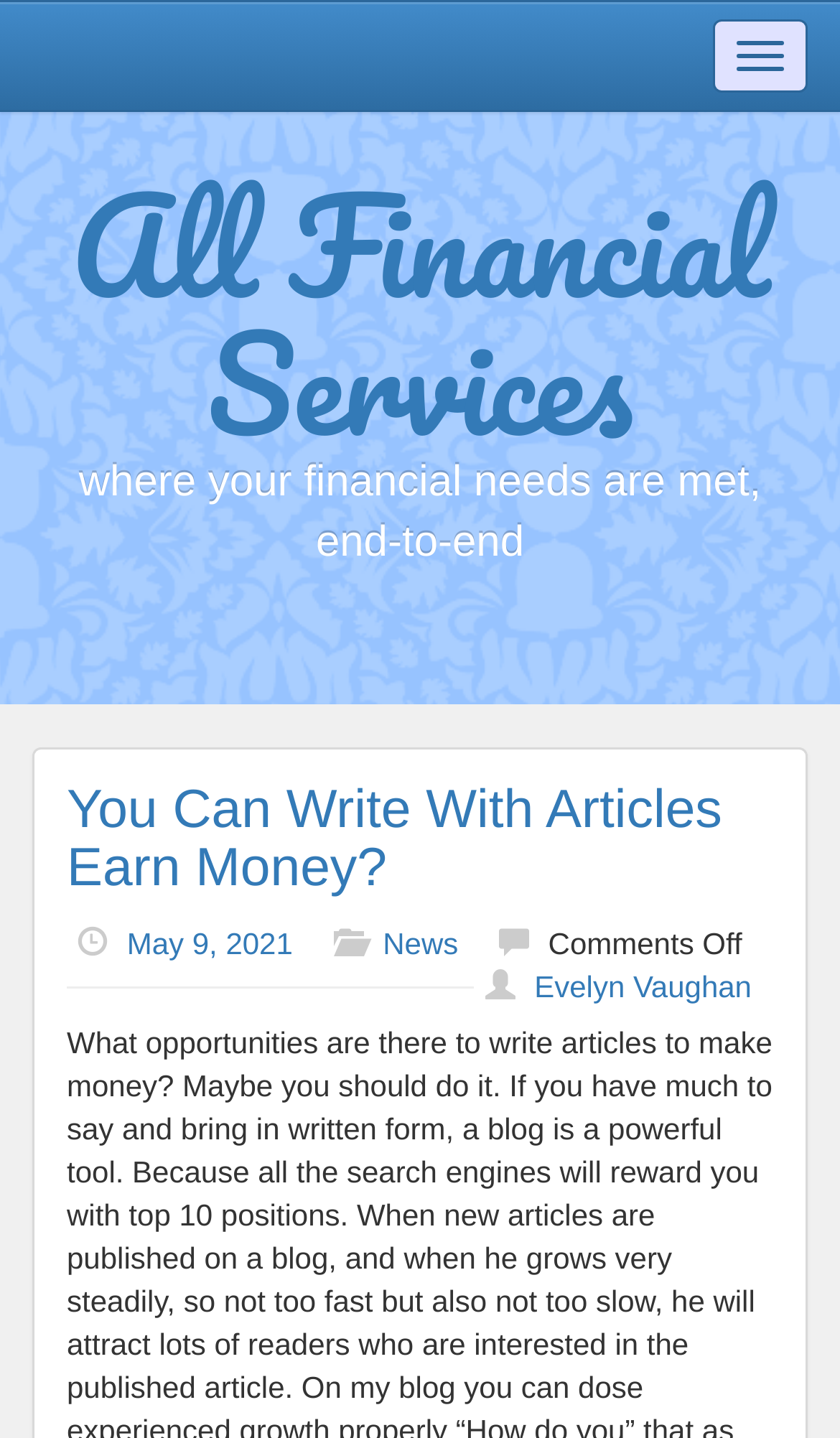Determine the bounding box coordinates (top-left x, top-left y, bottom-right x, bottom-right y) of the UI element described in the following text: News

[0.456, 0.644, 0.546, 0.668]